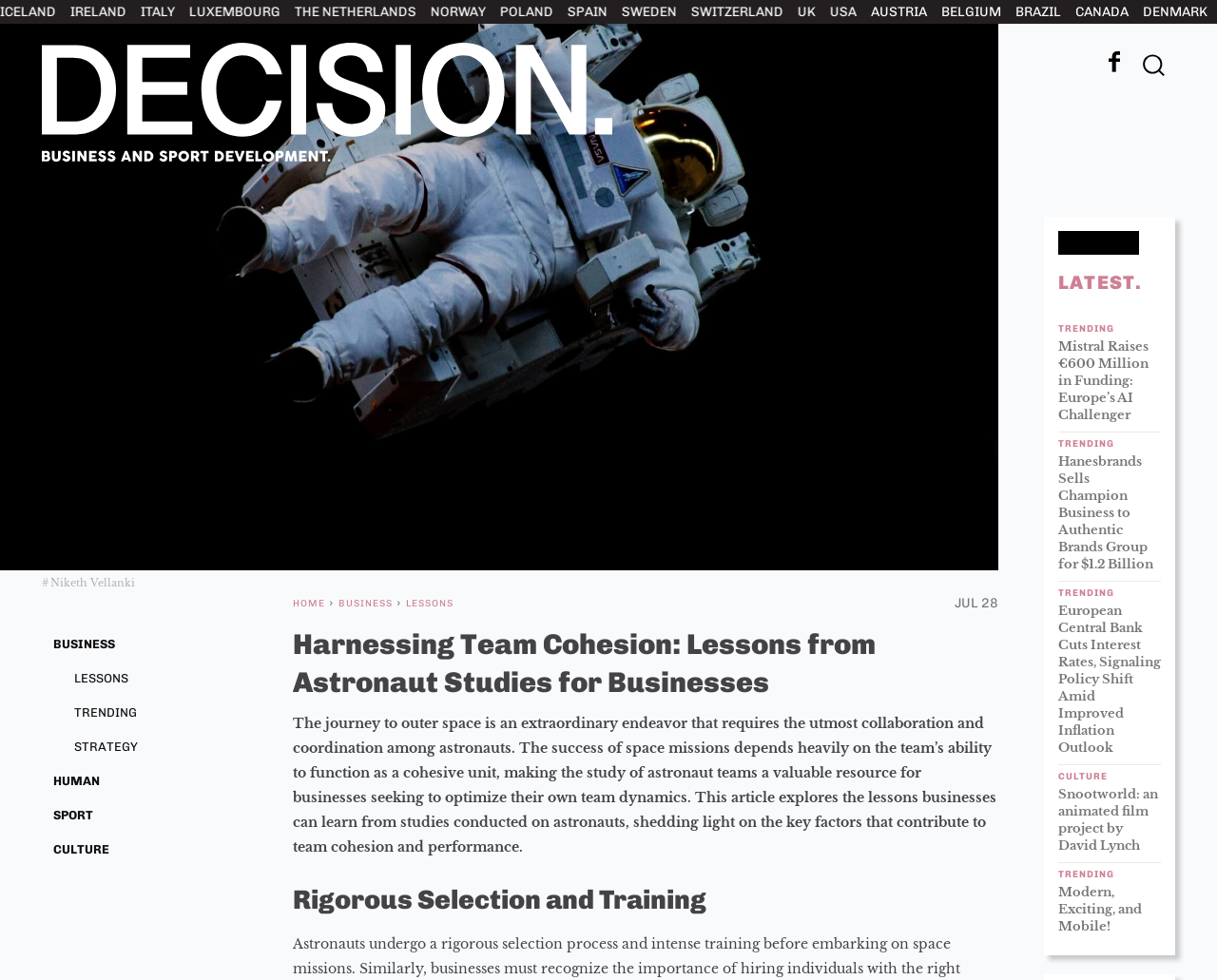Determine the bounding box coordinates (top-left x, top-left y, bottom-right x, bottom-right y) of the UI element described in the following text: Modern, Exciting, and Mobile!

[0.87, 0.817, 0.951, 0.848]